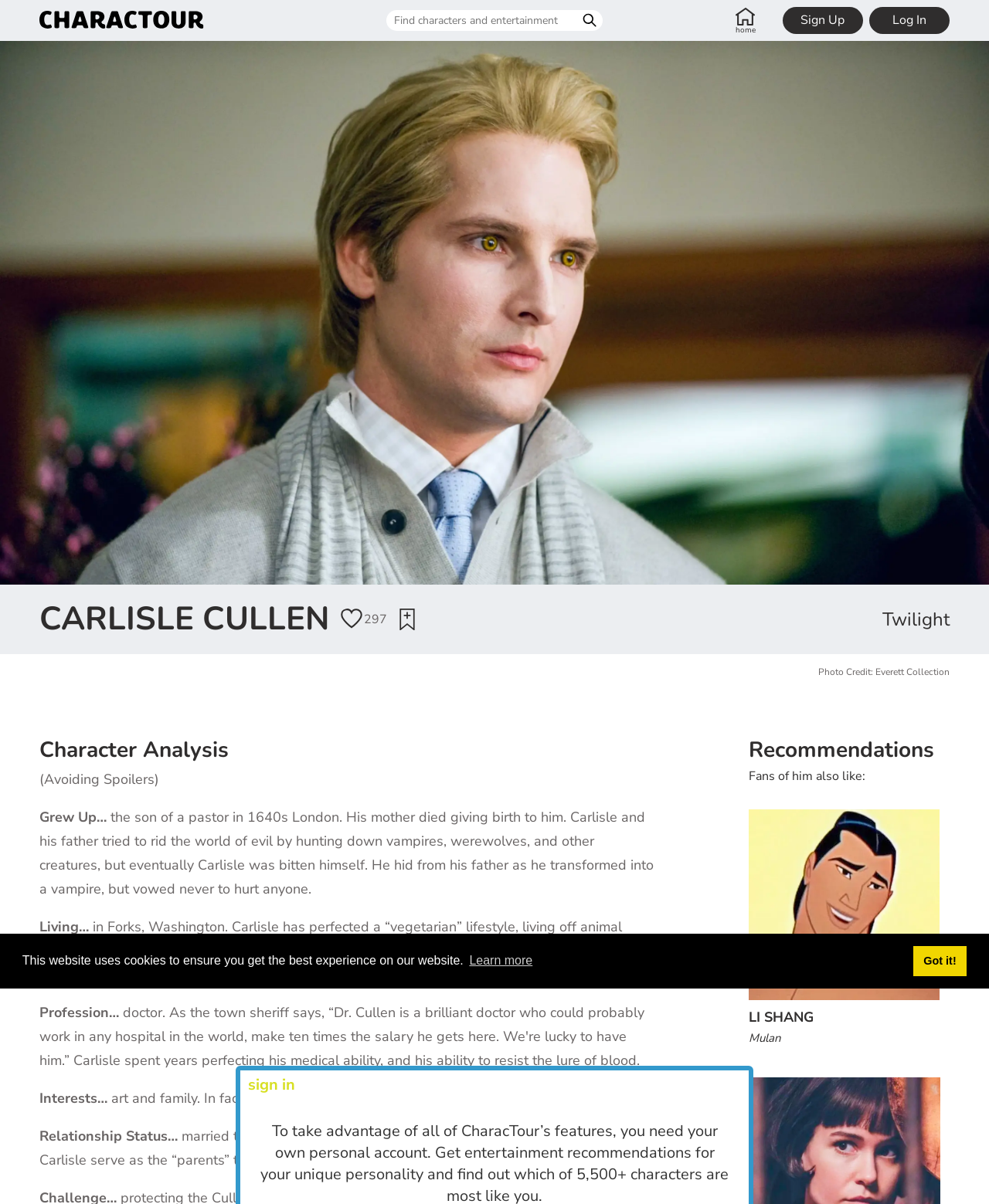Locate the bounding box coordinates of the element I should click to achieve the following instruction: "Sign up for an account".

[0.791, 0.006, 0.873, 0.028]